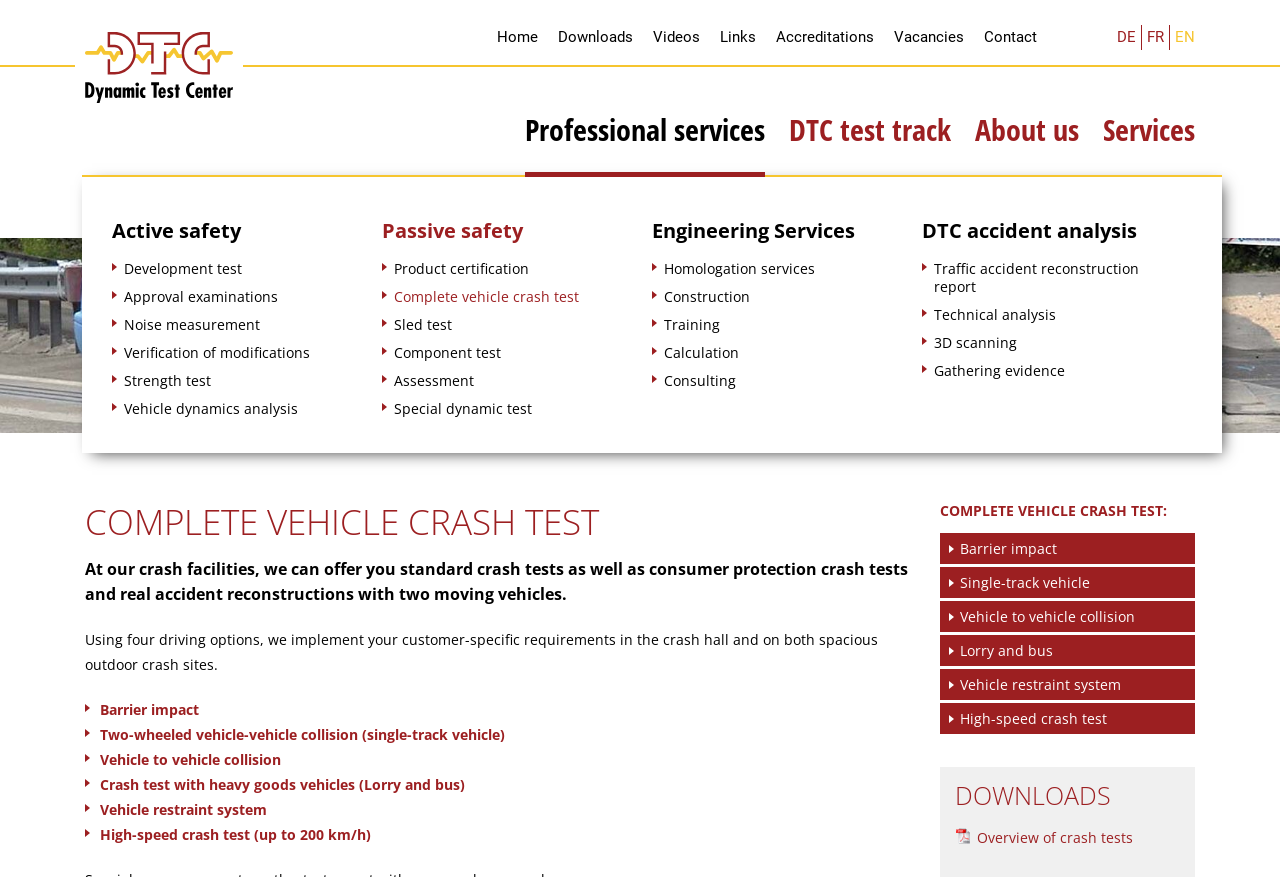Locate the bounding box coordinates of the area where you should click to accomplish the instruction: "Click on Home".

[0.38, 0.017, 0.428, 0.068]